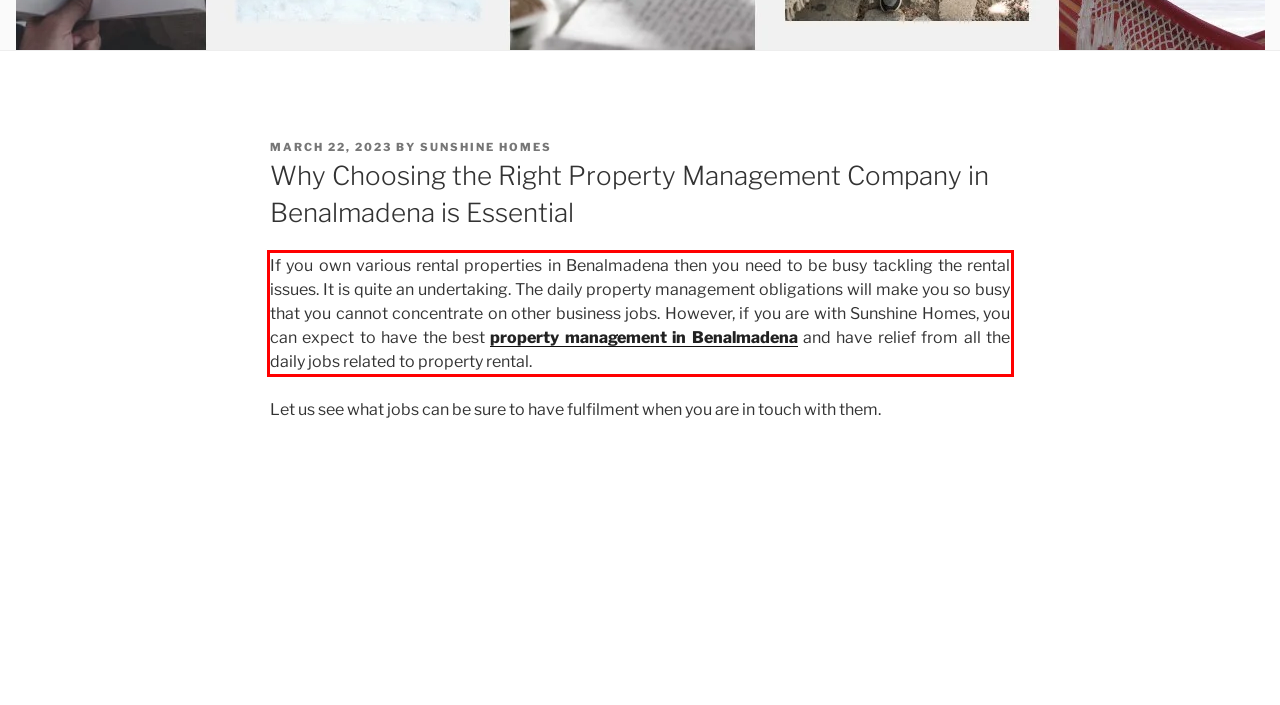Given a screenshot of a webpage, identify the red bounding box and perform OCR to recognize the text within that box.

If you own various rental properties in Benalmadena then you need to be busy tackling the rental issues. It is quite an undertaking. The daily property management obligations will make you so busy that you cannot concentrate on other business jobs. However, if you are with Sunshine Homes, you can expect to have the best property management in Benalmadena and have relief from all the daily jobs related to property rental.